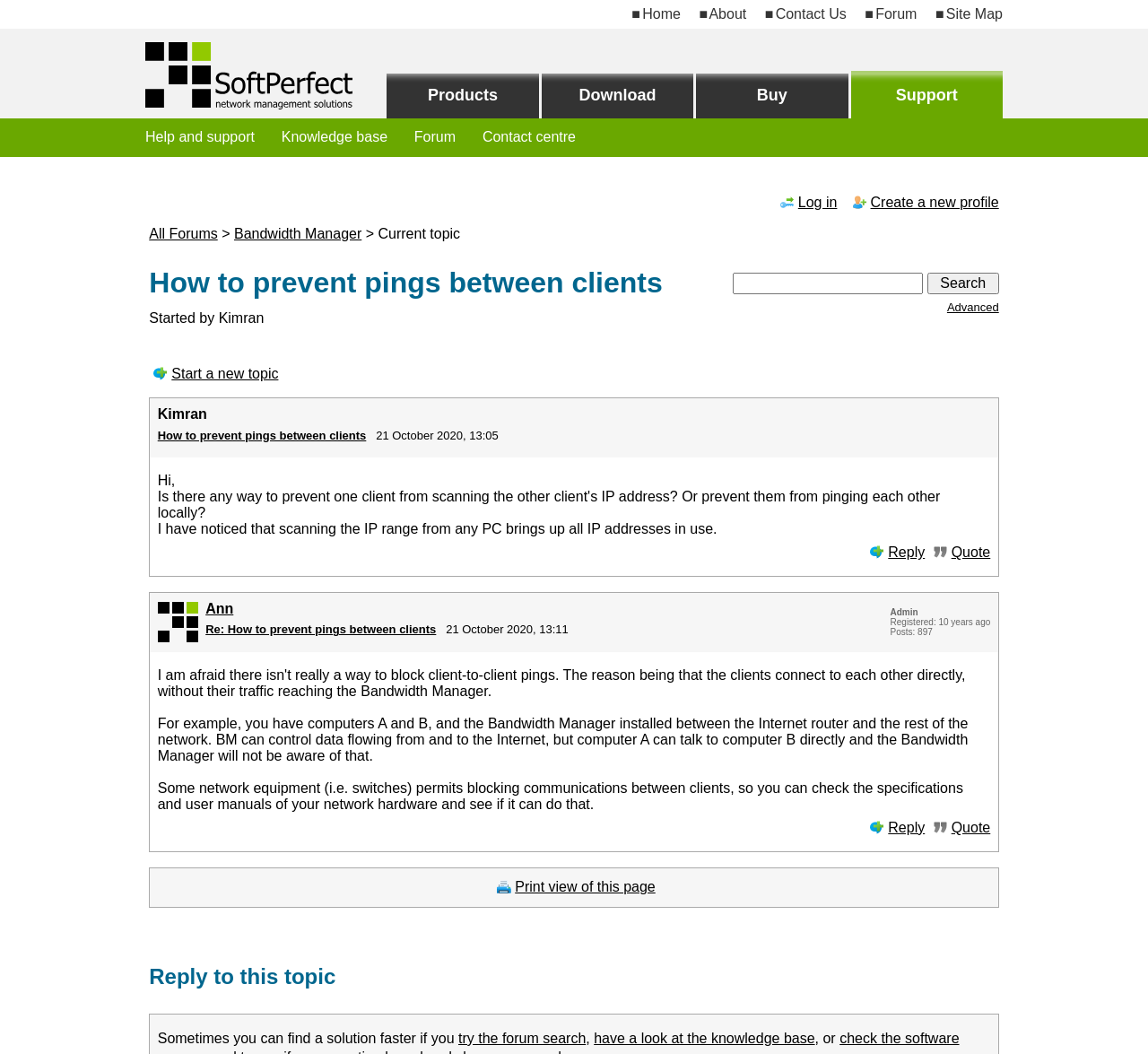Answer this question in one word or a short phrase: What is the purpose of the Bandwidth Manager?

Control data flowing from and to the Internet